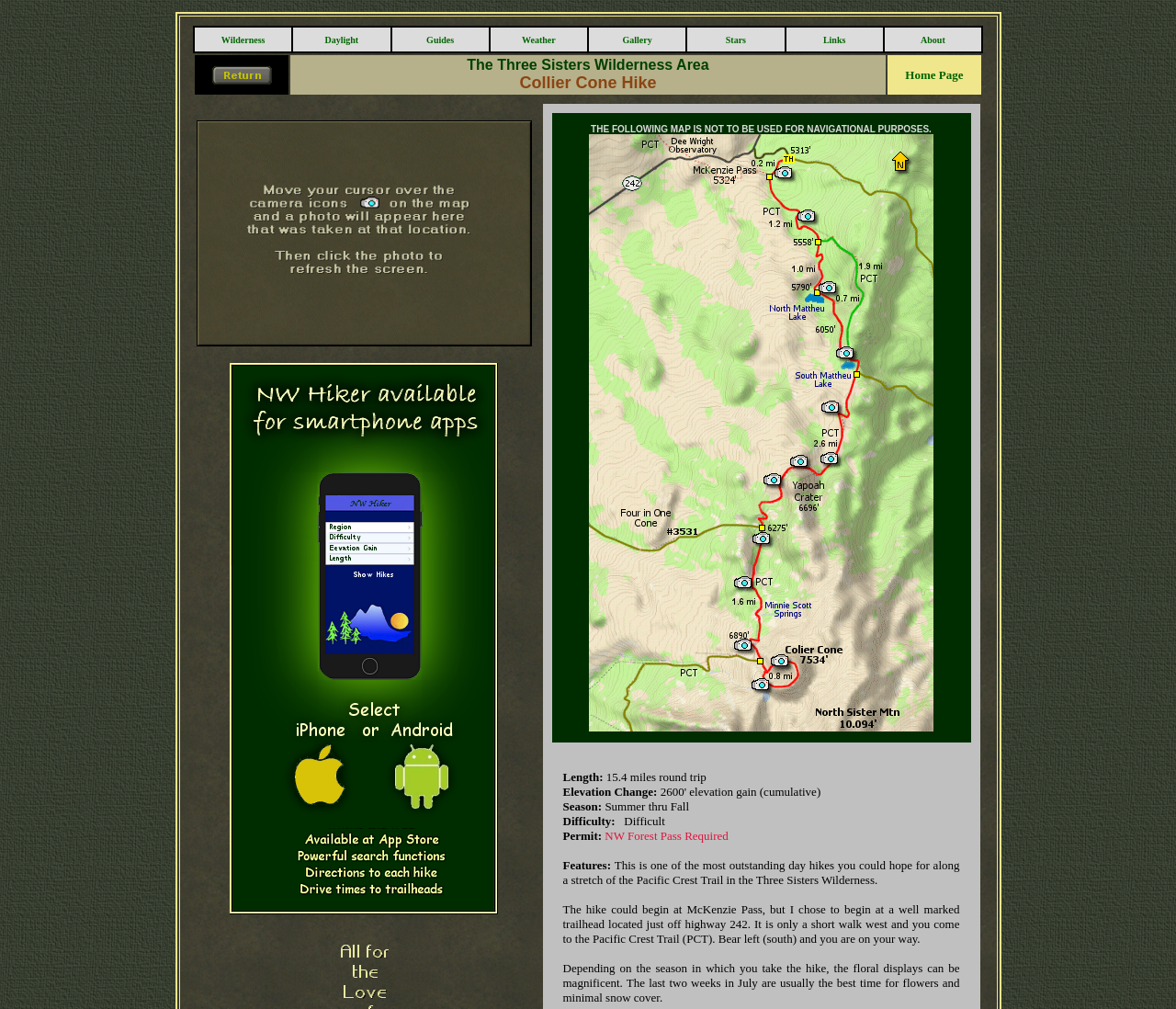Find the bounding box coordinates of the area to click in order to follow the instruction: "Go to Home Page".

[0.77, 0.067, 0.819, 0.081]